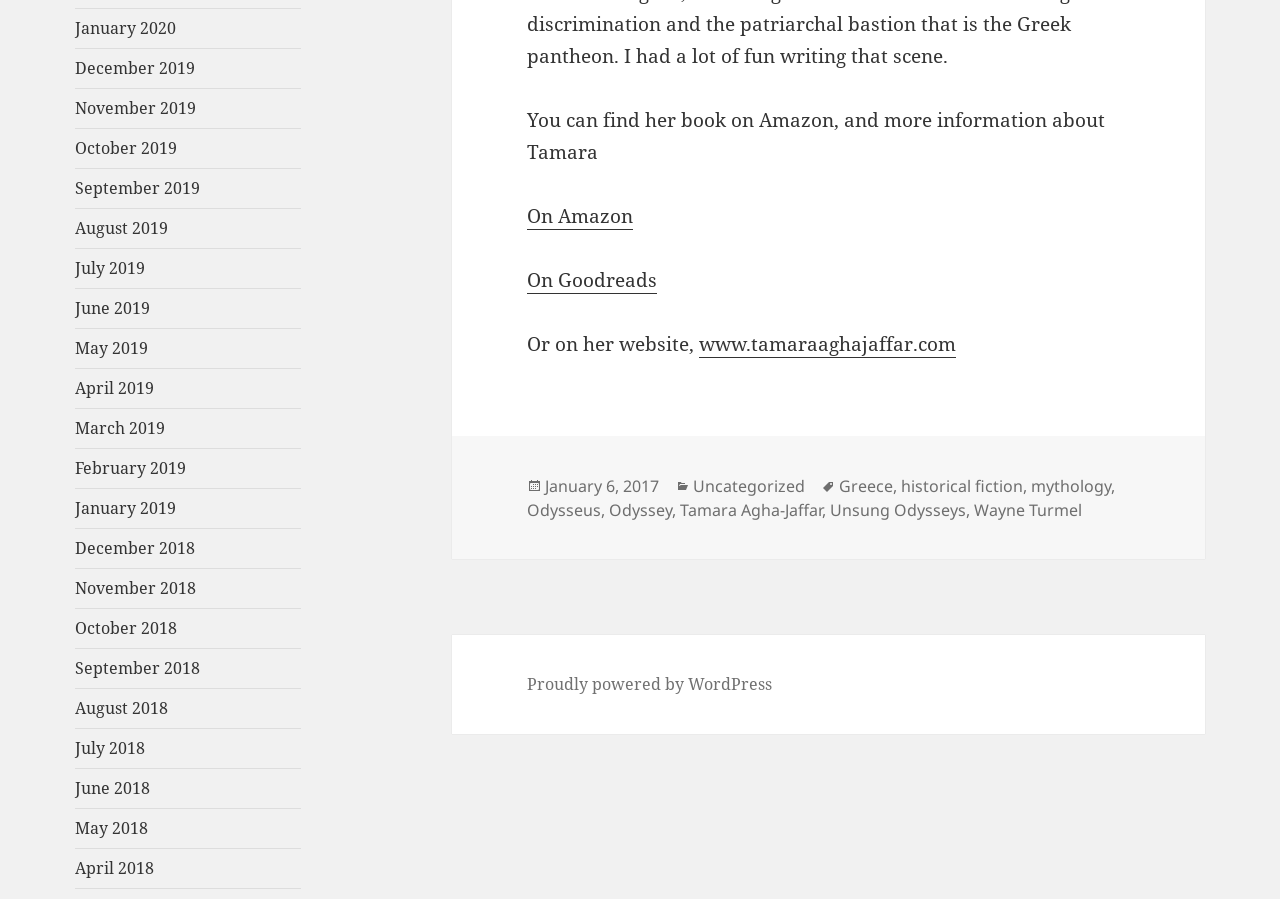Can you determine the bounding box coordinates of the area that needs to be clicked to fulfill the following instruction: "Explore posts about historical fiction"?

[0.704, 0.528, 0.799, 0.554]